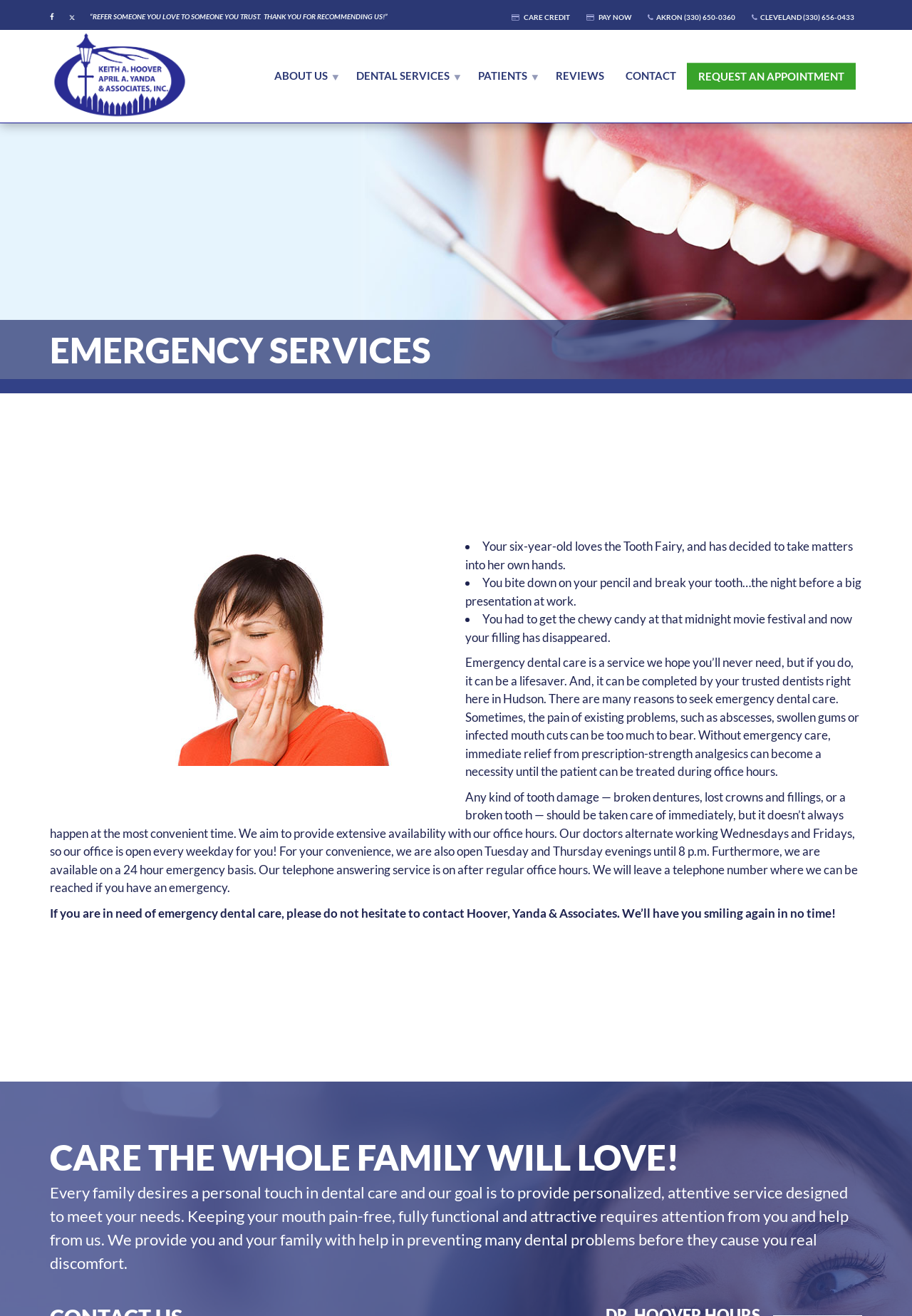Identify the bounding box coordinates of the HTML element based on this description: "Dental Services".

[0.379, 0.048, 0.512, 0.067]